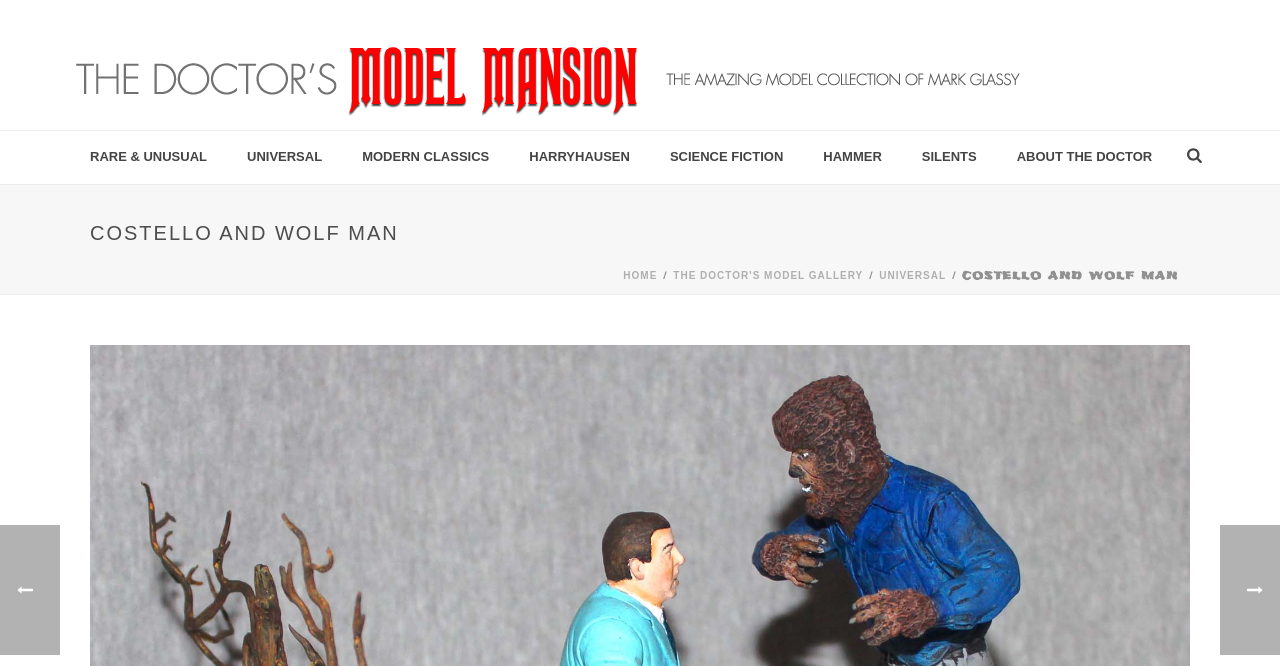Answer the question below in one word or phrase:
What is the name of the entity associated with the model mansion?

The Doctor